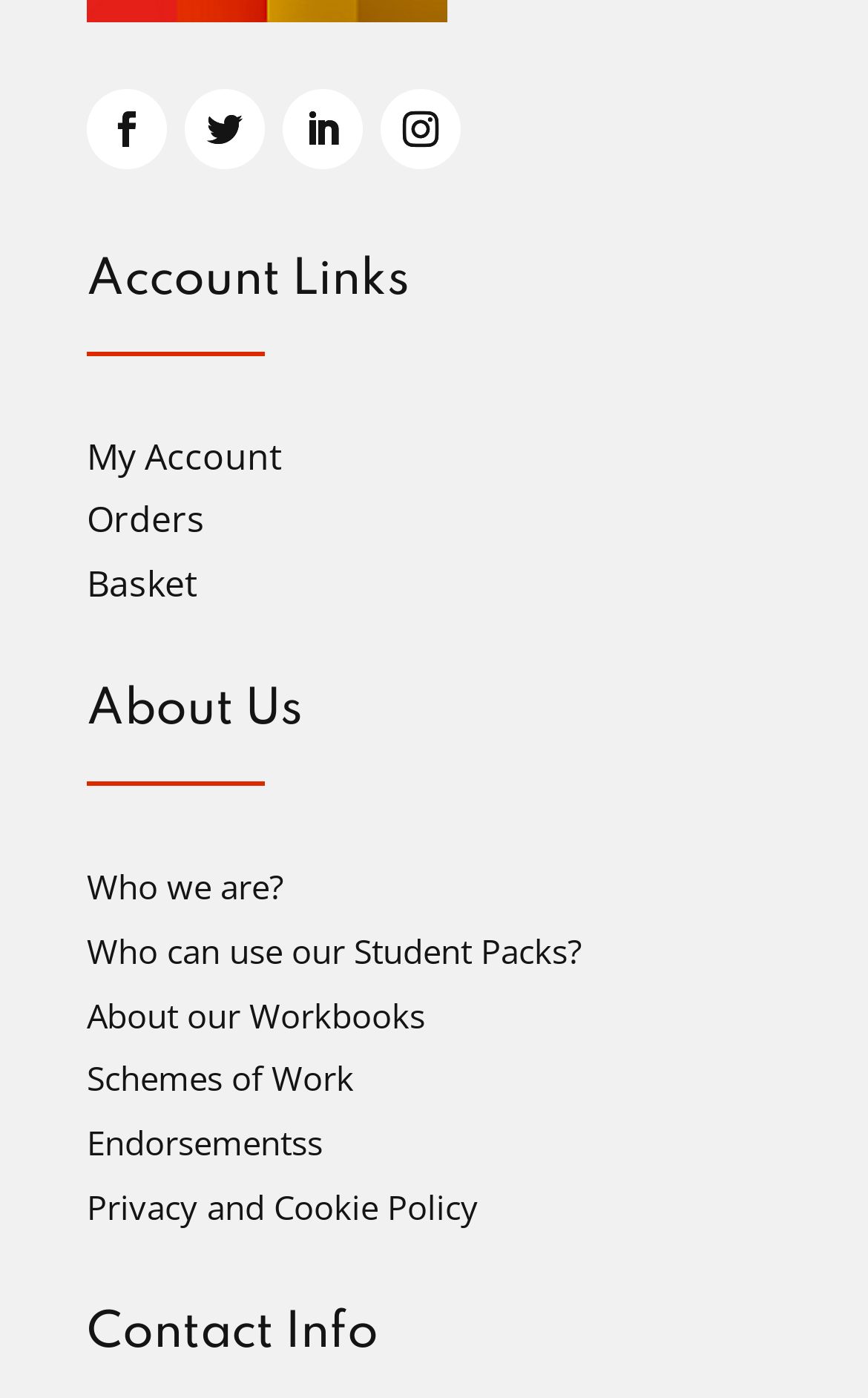Determine the bounding box coordinates of the element's region needed to click to follow the instruction: "Check Orders". Provide these coordinates as four float numbers between 0 and 1, formatted as [left, top, right, bottom].

[0.1, 0.354, 0.236, 0.389]